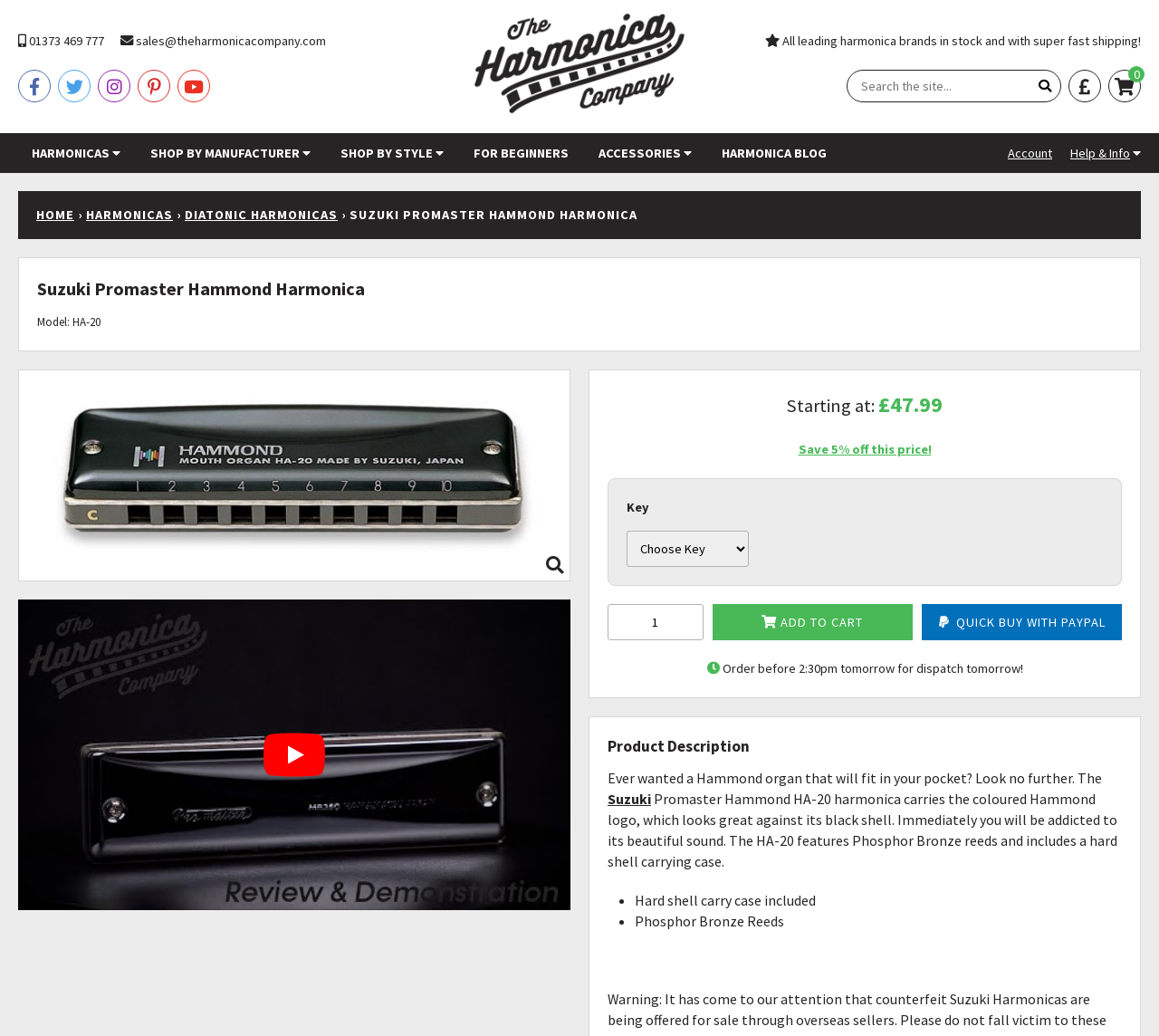Find the bounding box coordinates of the clickable area required to complete the following action: "Search the site".

[0.73, 0.068, 0.916, 0.099]